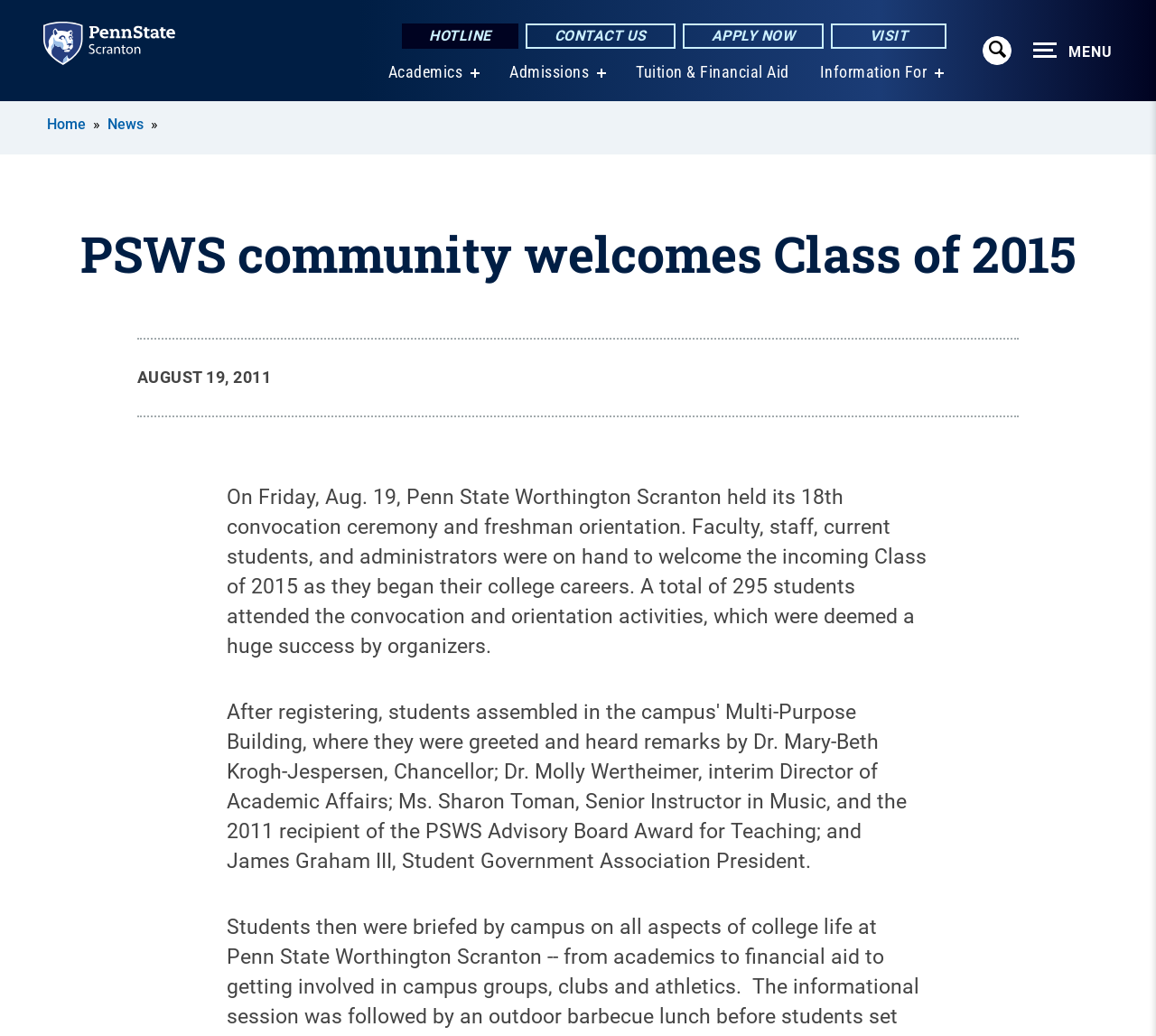Use a single word or phrase to respond to the question:
What is the name of the university?

Penn State Scranton